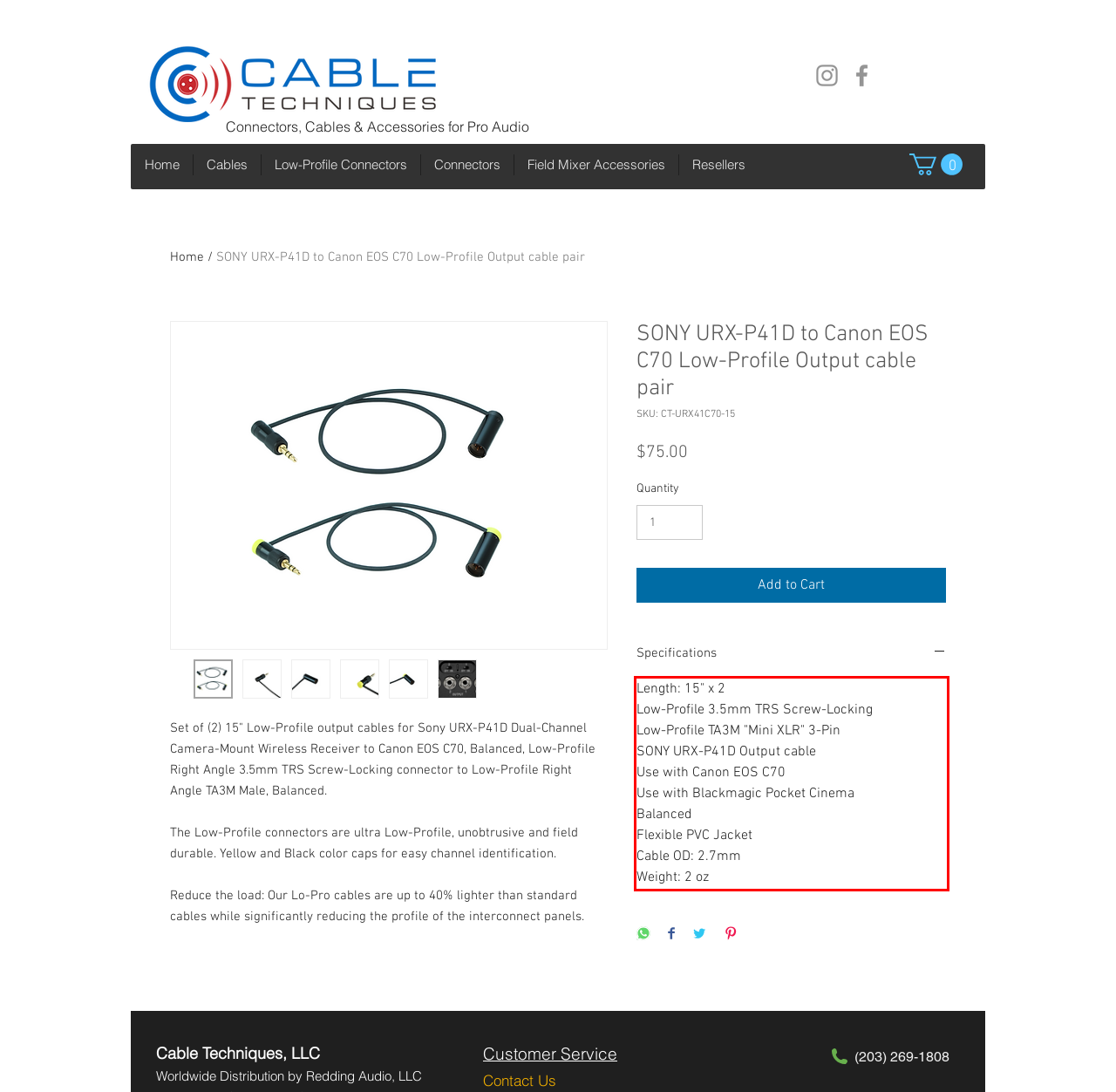Please examine the webpage screenshot containing a red bounding box and use OCR to recognize and output the text inside the red bounding box.

Length: 15" x 2 Low-Profile 3.5mm TRS Screw-Locking Low-Profile TA3M "Mini XLR" 3-Pin SONY URX-P41D Output cable Use with Canon EOS C70 Use with Blackmagic Pocket Cinema Balanced Flexible PVC Jacket Cable OD: 2.7mm Weight: 2 oz